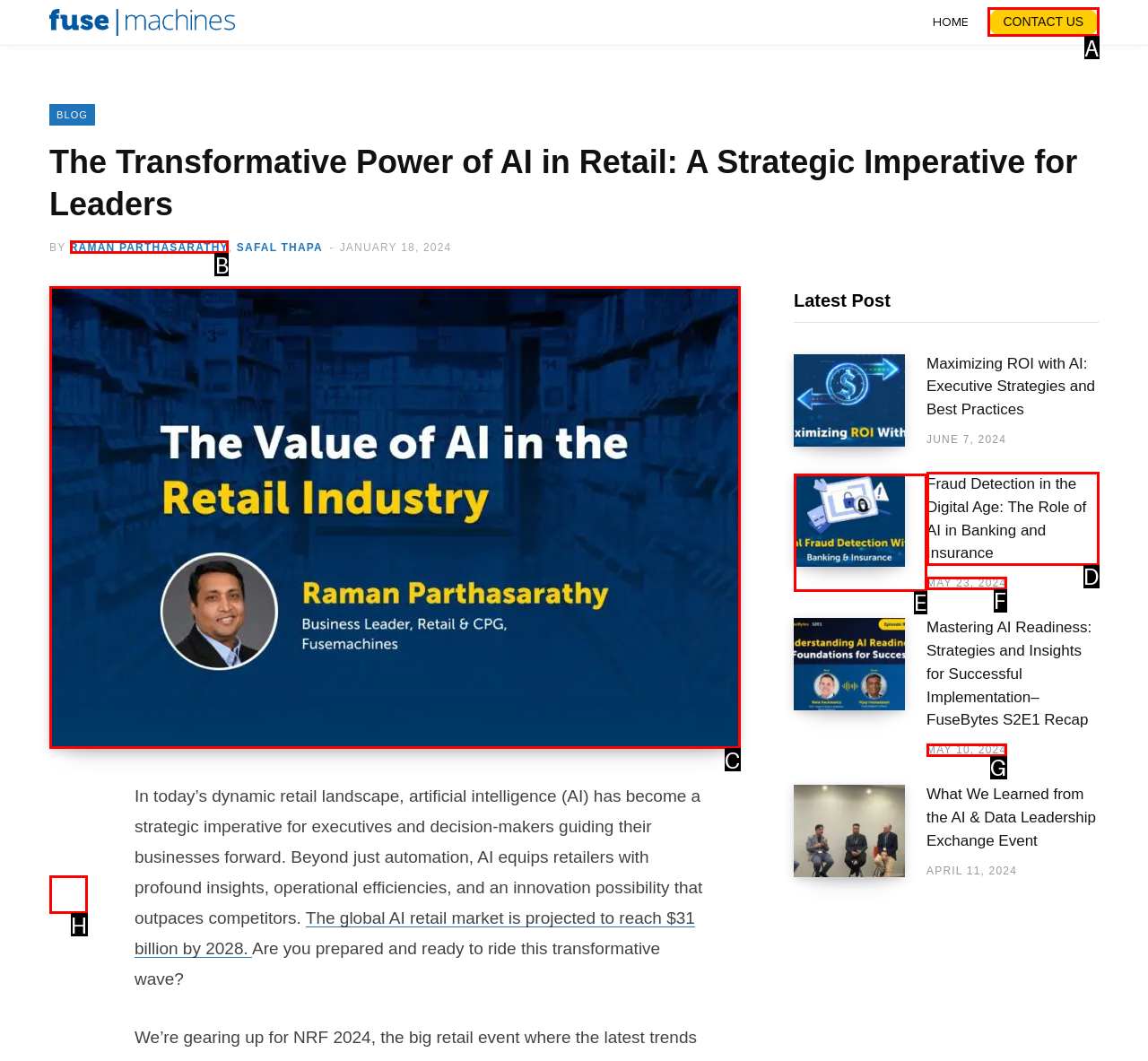From the given choices, which option should you click to complete this task: Read the blog post by Raman Parthasarathy? Answer with the letter of the correct option.

B